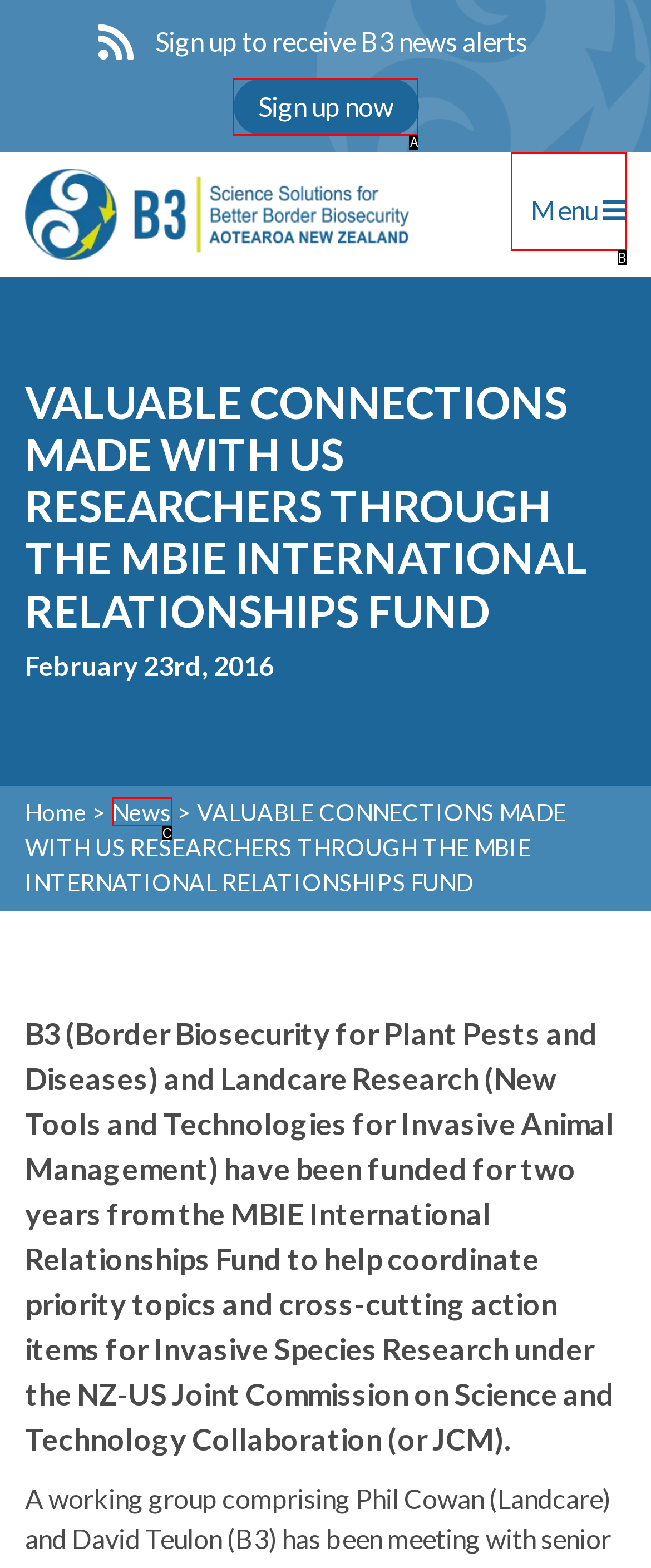Pick the option that corresponds to: Sign up now
Provide the letter of the correct choice.

A